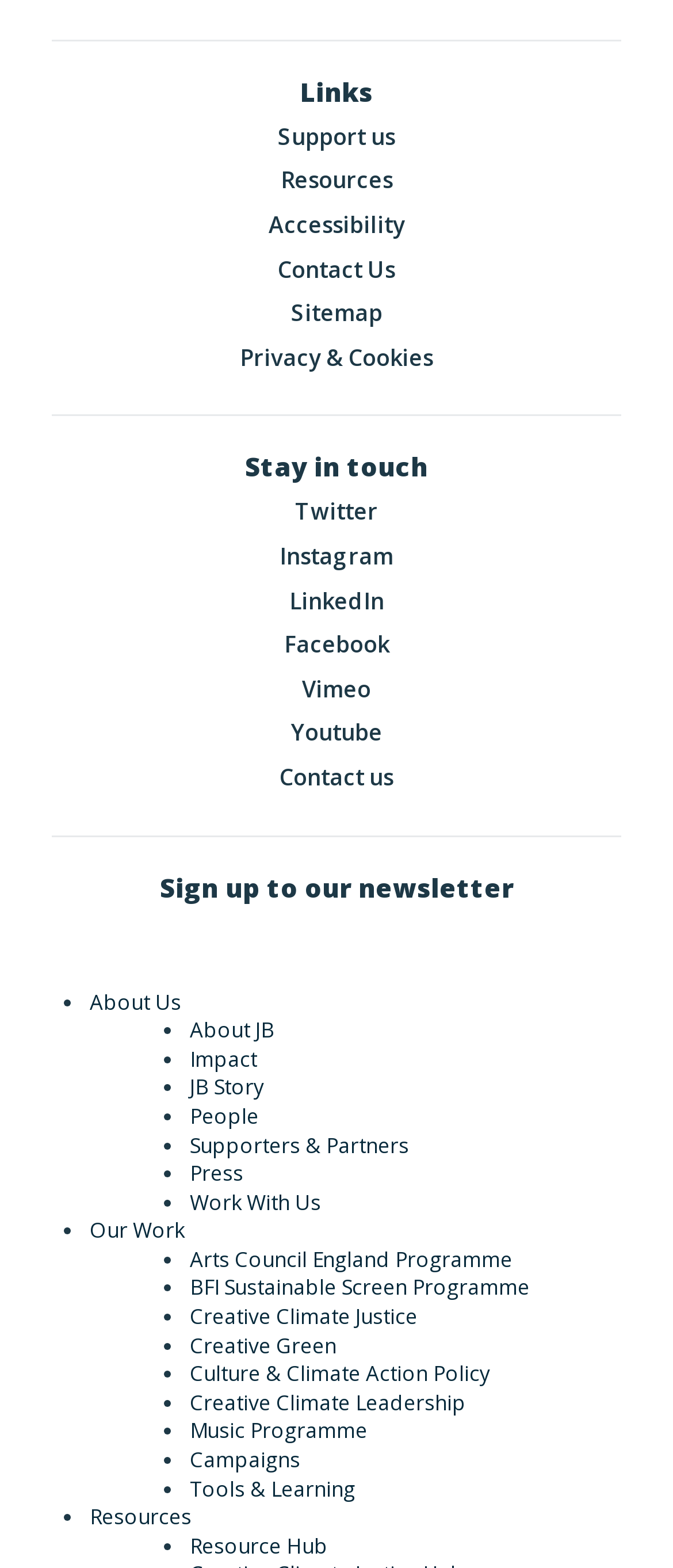Locate the bounding box coordinates of the element I should click to achieve the following instruction: "Read About Us".

[0.133, 0.629, 0.269, 0.648]